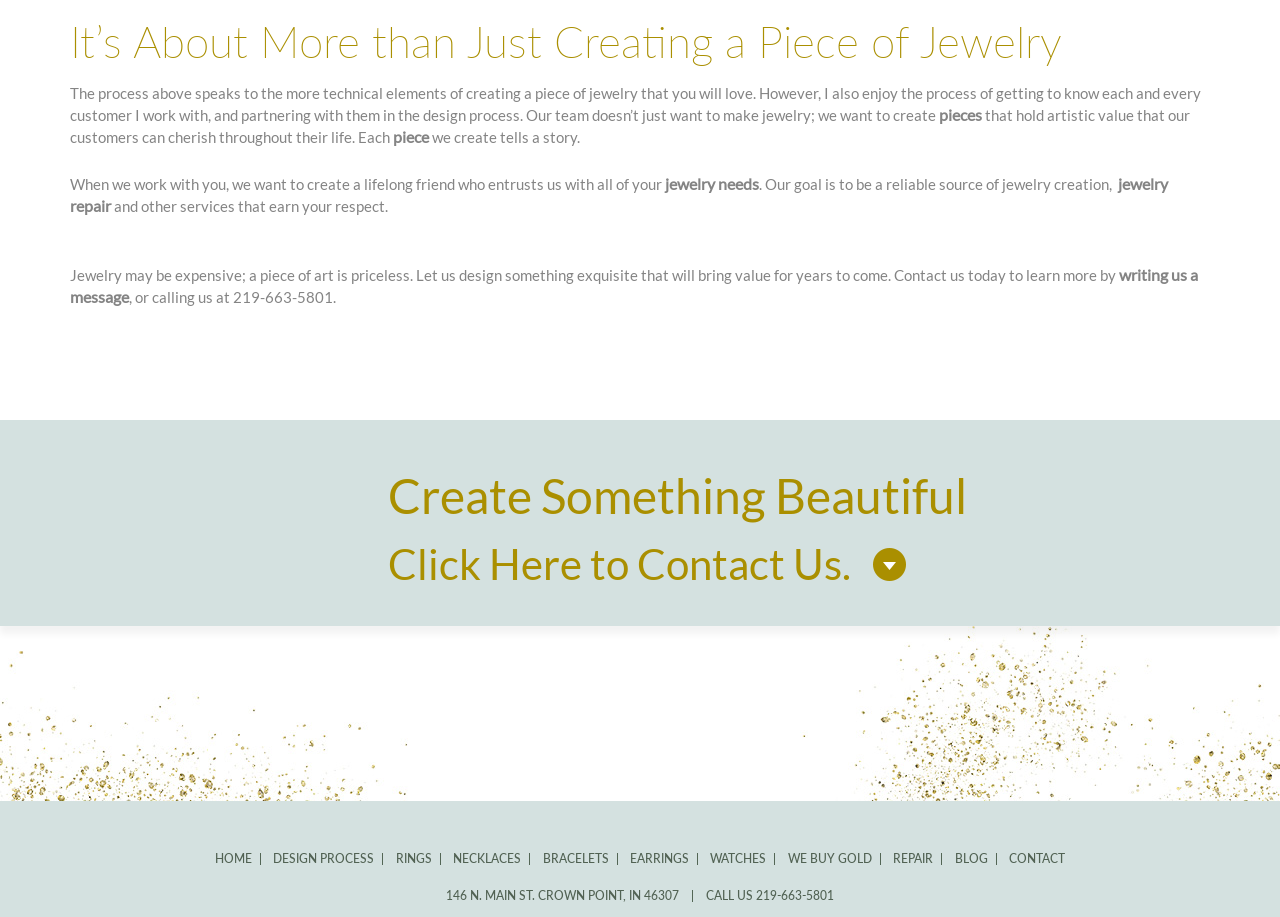Determine the bounding box coordinates of the clickable area required to perform the following instruction: "Get directions to 146 N. MAIN ST. CROWN POINT, IN 46307". The coordinates should be represented as four float numbers between 0 and 1: [left, top, right, bottom].

[0.348, 0.968, 0.53, 0.985]